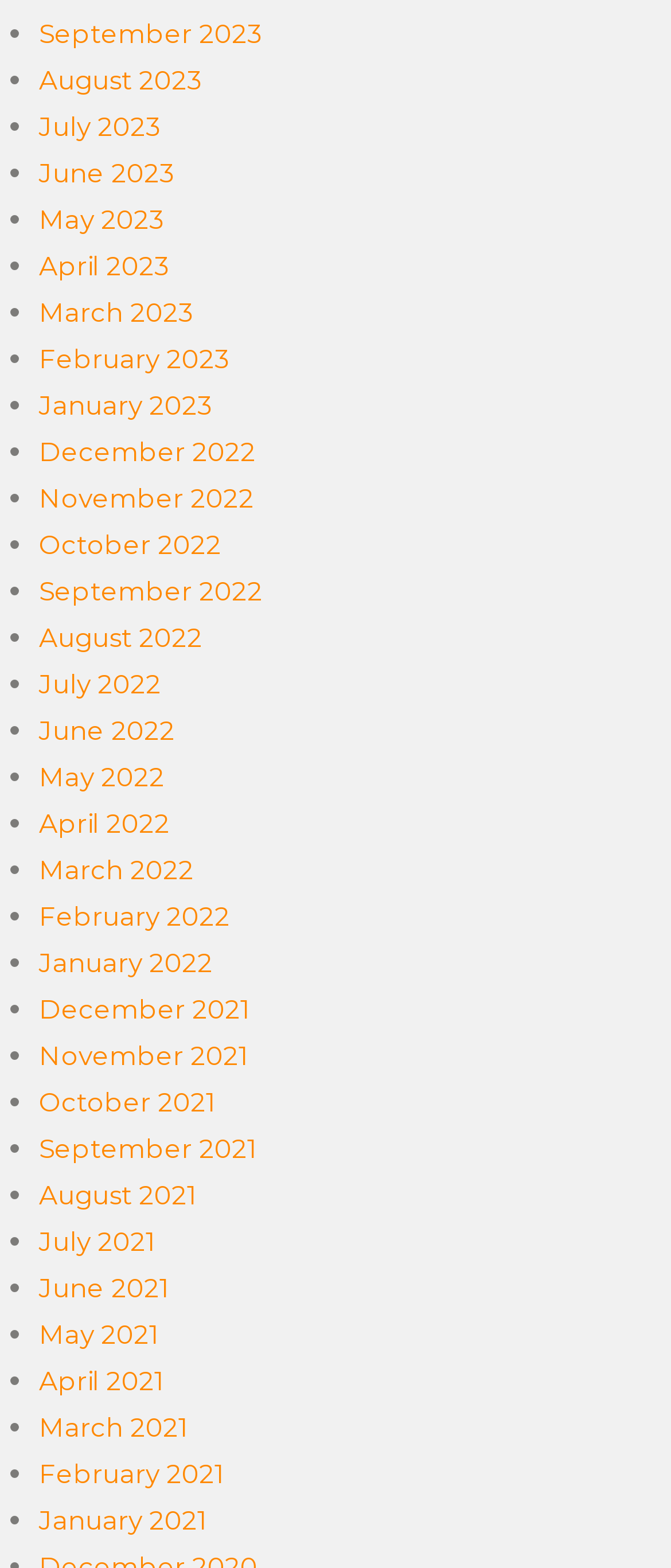Show me the bounding box coordinates of the clickable region to achieve the task as per the instruction: "View January 2021".

[0.058, 0.959, 0.31, 0.98]